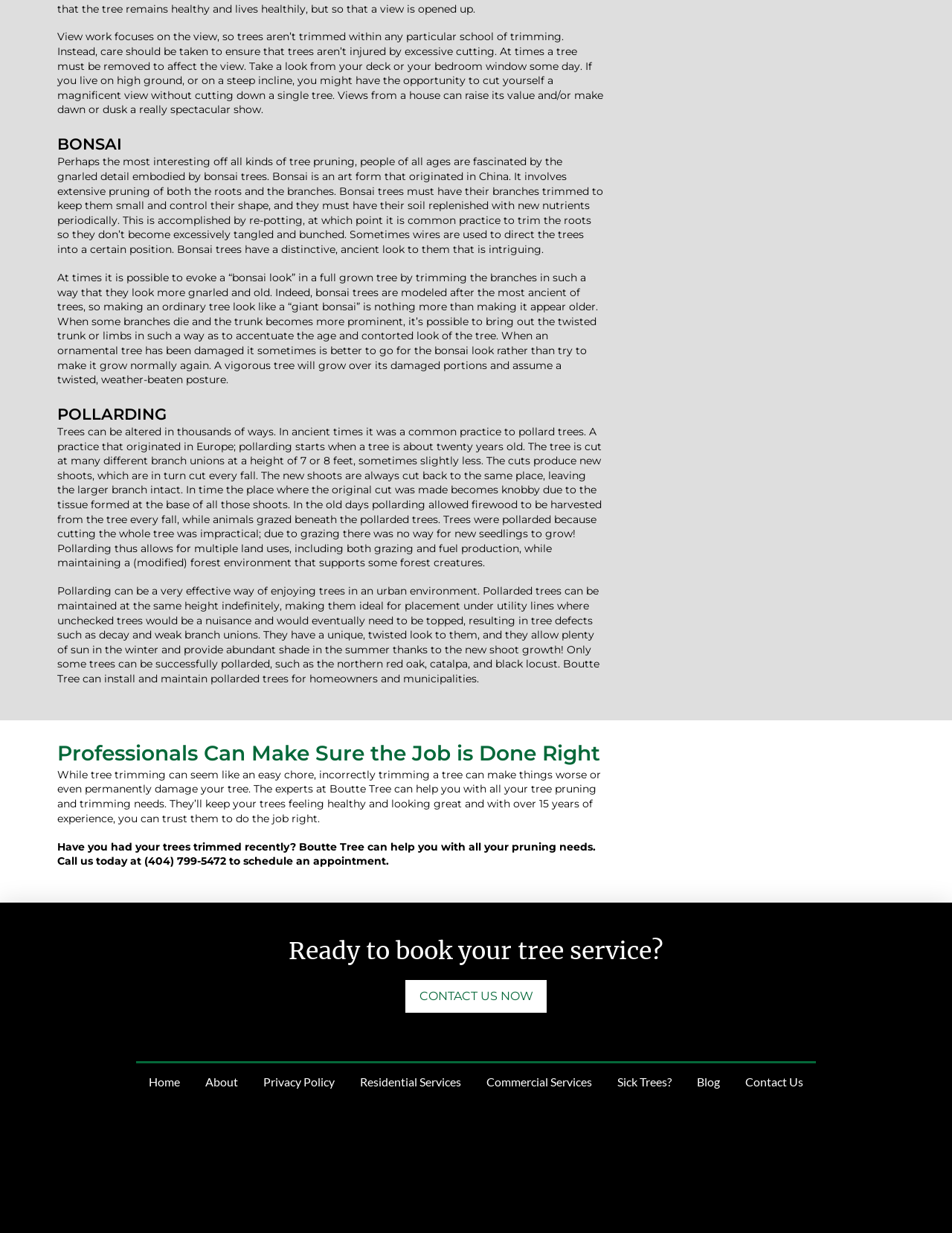Identify the bounding box coordinates of the clickable region required to complete the instruction: "View the 'Best Tree services in Atlanta' image". The coordinates should be given as four float numbers within the range of 0 and 1, i.e., [left, top, right, bottom].

[0.712, 0.924, 0.79, 0.964]